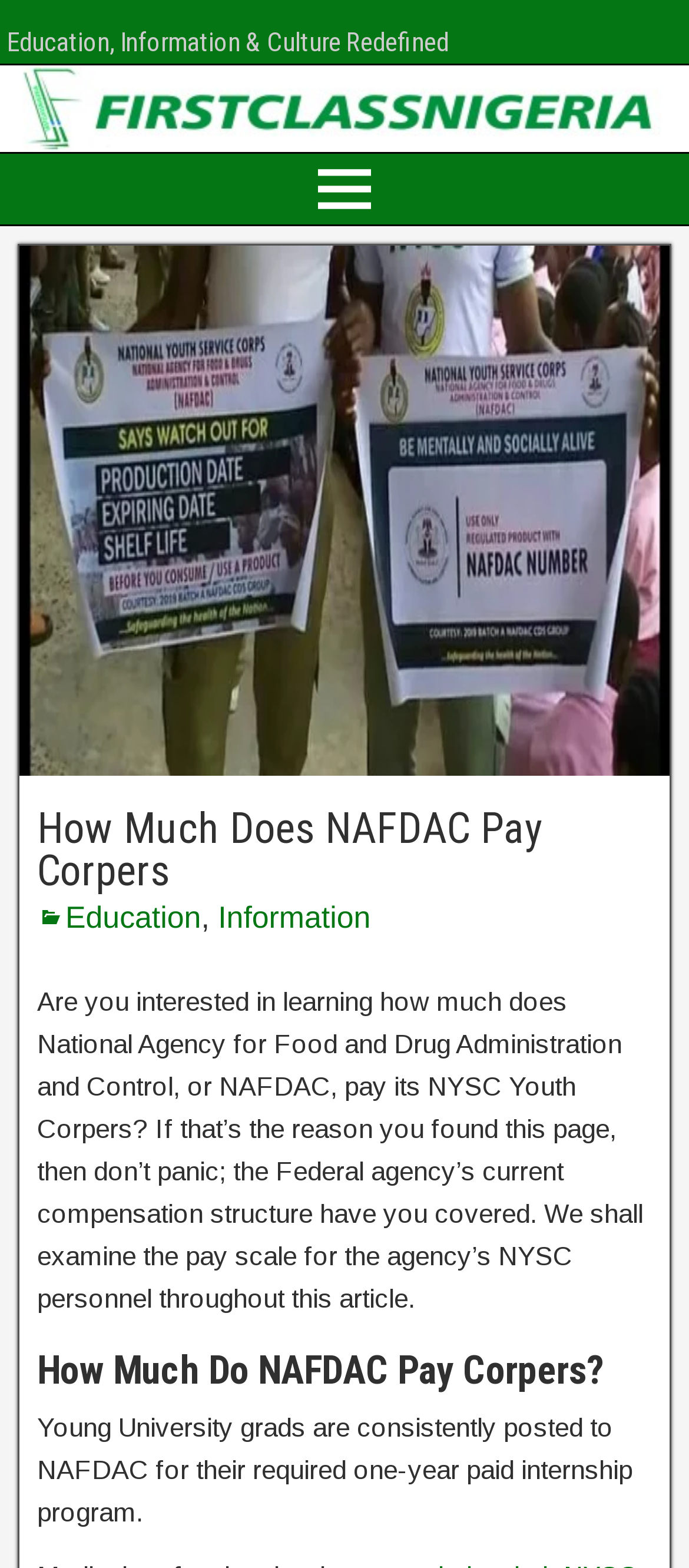Present a detailed account of what is displayed on the webpage.

The webpage is about the salary structure of NAFDAC, specifically focusing on how much the agency pays its NYSC Youth Corpers. At the top, there is a heading that reads "Education, Information & Culture Redefined" followed by a link to "FirstClassNigeria" which has an associated image. Below this, there is a header section that contains an image and a heading that reads "How Much Does NAFDAC Pay Corpers". 

To the right of the header section, there are three links: "Education", "Information", and a comma separating them. Below the header section, there is a block of text that explains the purpose of the article, which is to provide information on NAFDAC's current compensation structure for its NYSC personnel. 

Further down, there is another heading that reads "How Much Do NAFDAC Pay Corpers?" followed by a paragraph of text that mentions young university graduates being posted to NAFDAC for their one-year paid internship program. Overall, the webpage appears to be an informative article about NAFDAC's salary structure and internship program.